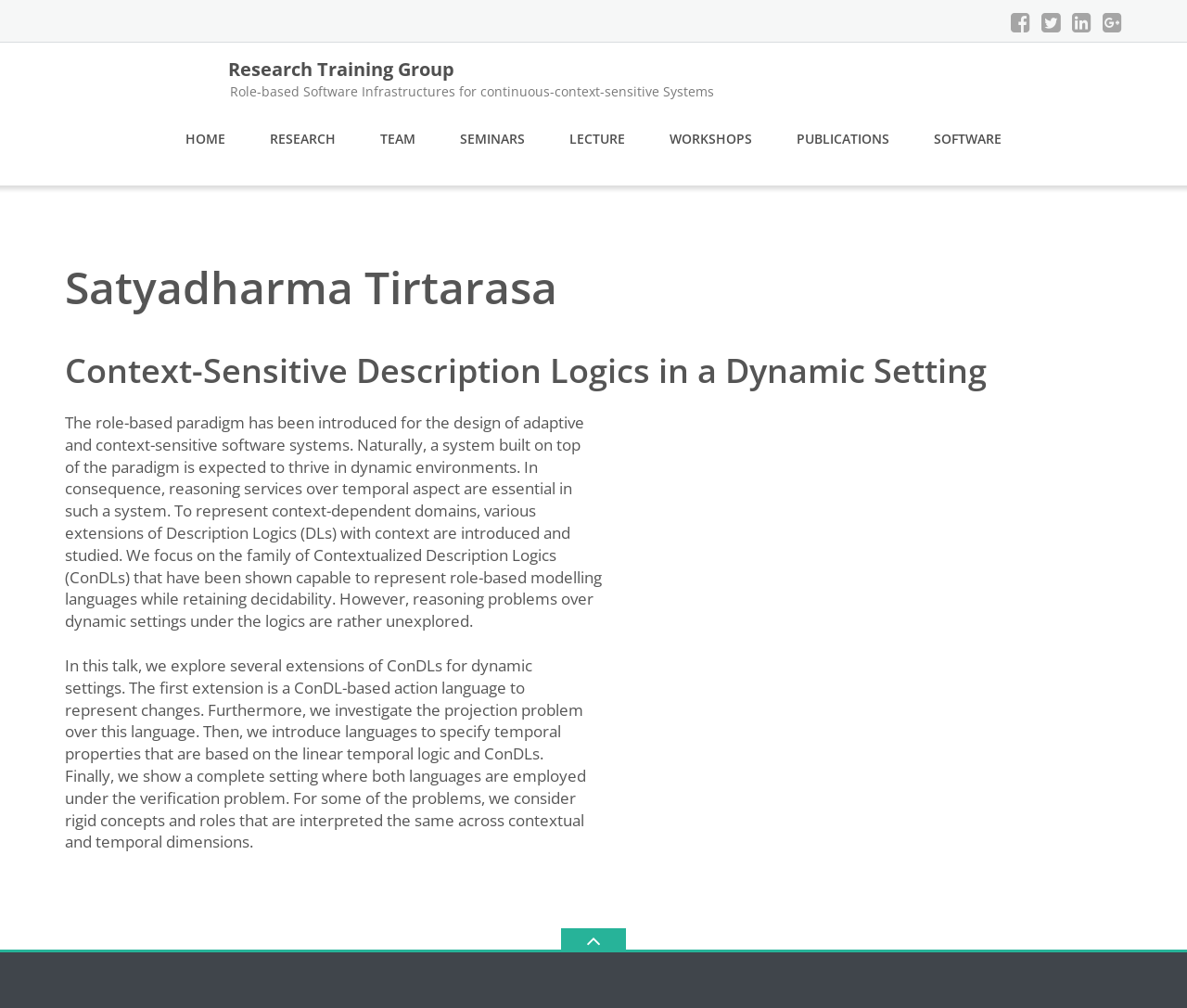Determine the bounding box coordinates of the clickable region to carry out the instruction: "Click the RESEARCH link".

[0.227, 0.118, 0.283, 0.157]